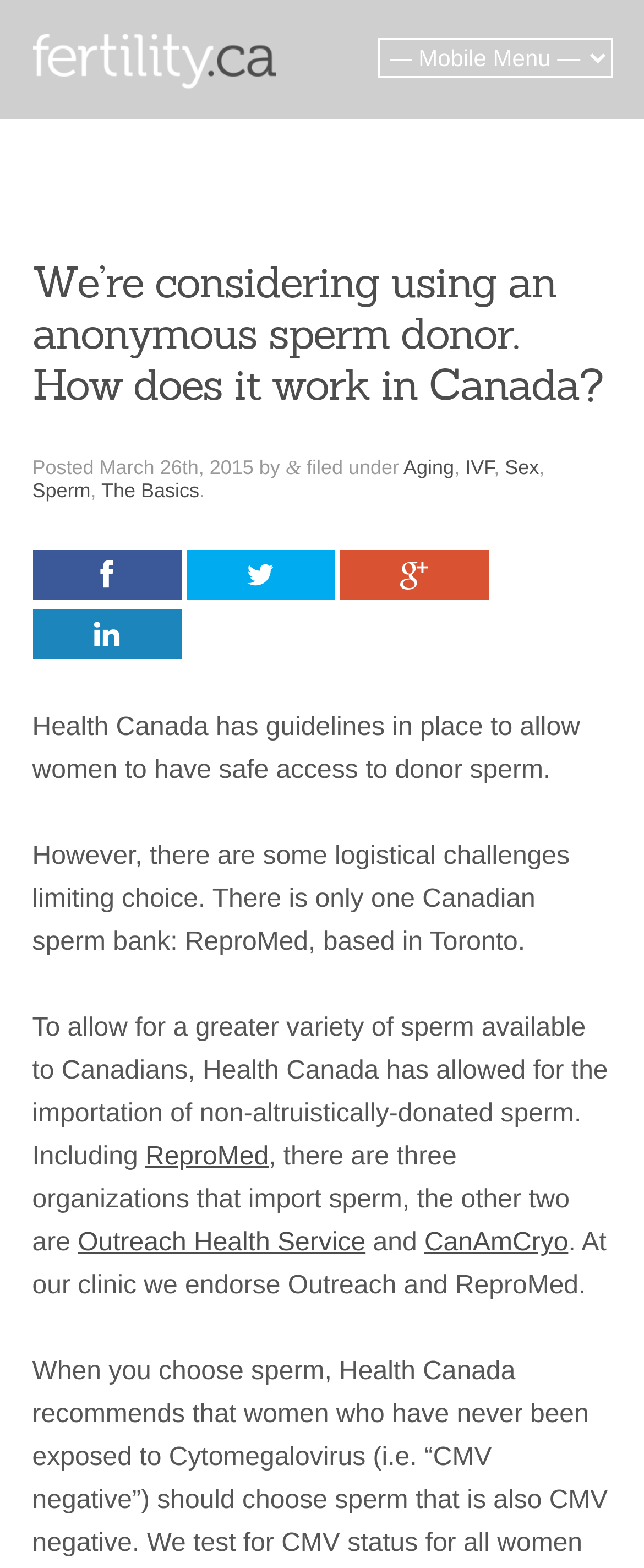Which clinic endorses Outreach and ReproMed?
Use the screenshot to answer the question with a single word or phrase.

The clinic mentioned in the webpage